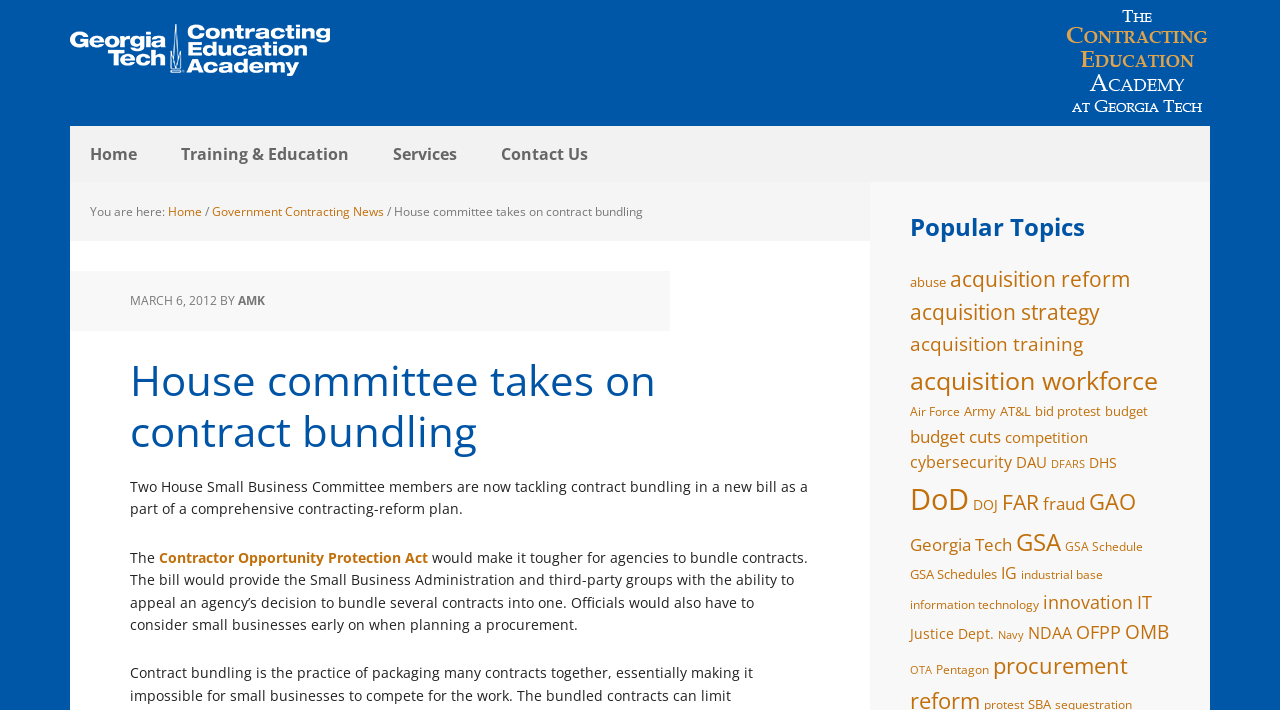What is the date of the news article?
Provide an in-depth and detailed explanation in response to the question.

I found a time element with the text 'MARCH 6, 2012' at coordinates [0.102, 0.412, 0.17, 0.435]. This suggests that the date of the news article is March 6, 2012.